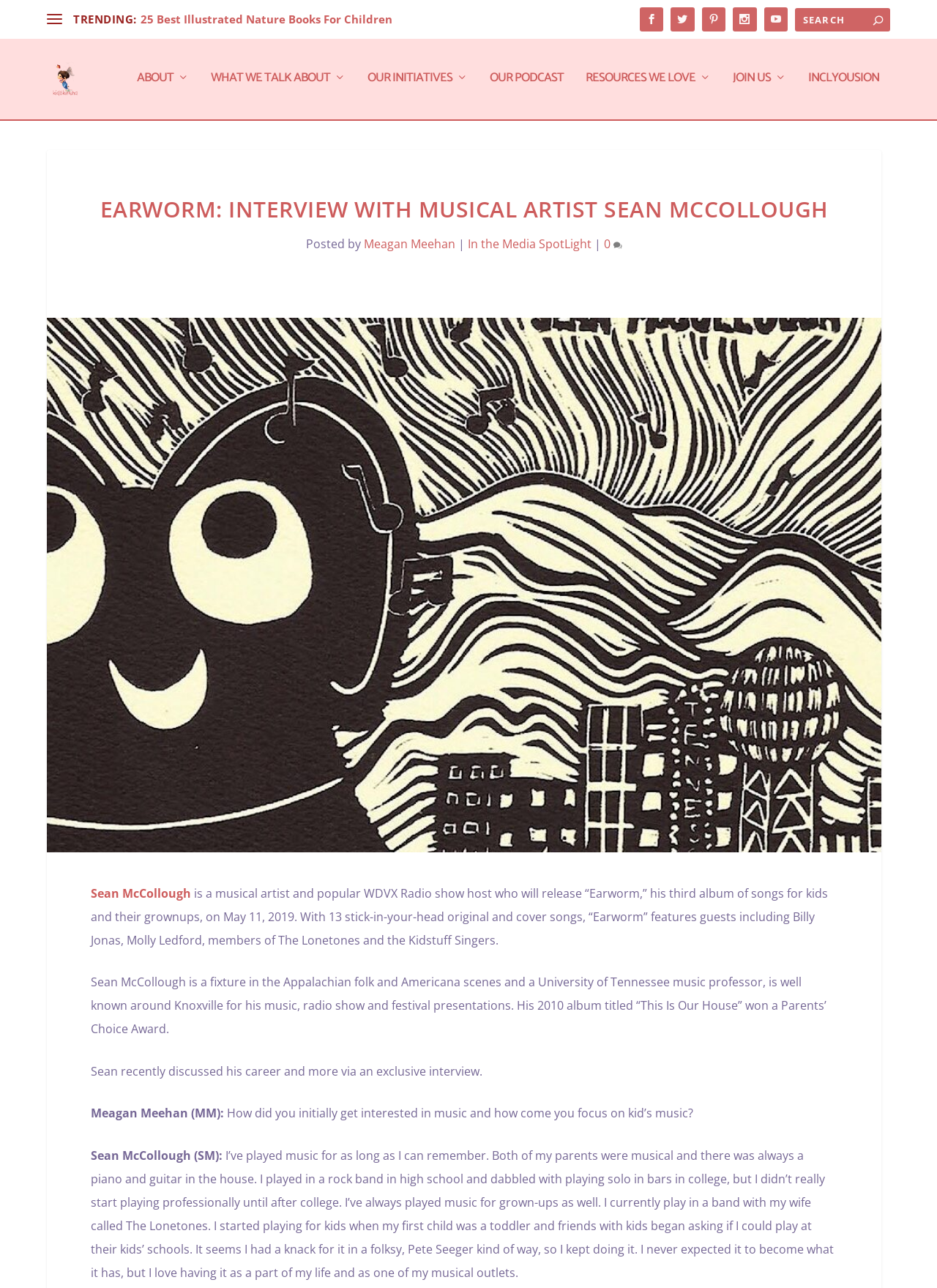Identify the primary heading of the webpage and provide its text.

EARWORM: INTERVIEW WITH MUSICAL ARTIST SEAN MCCOLLOUGH